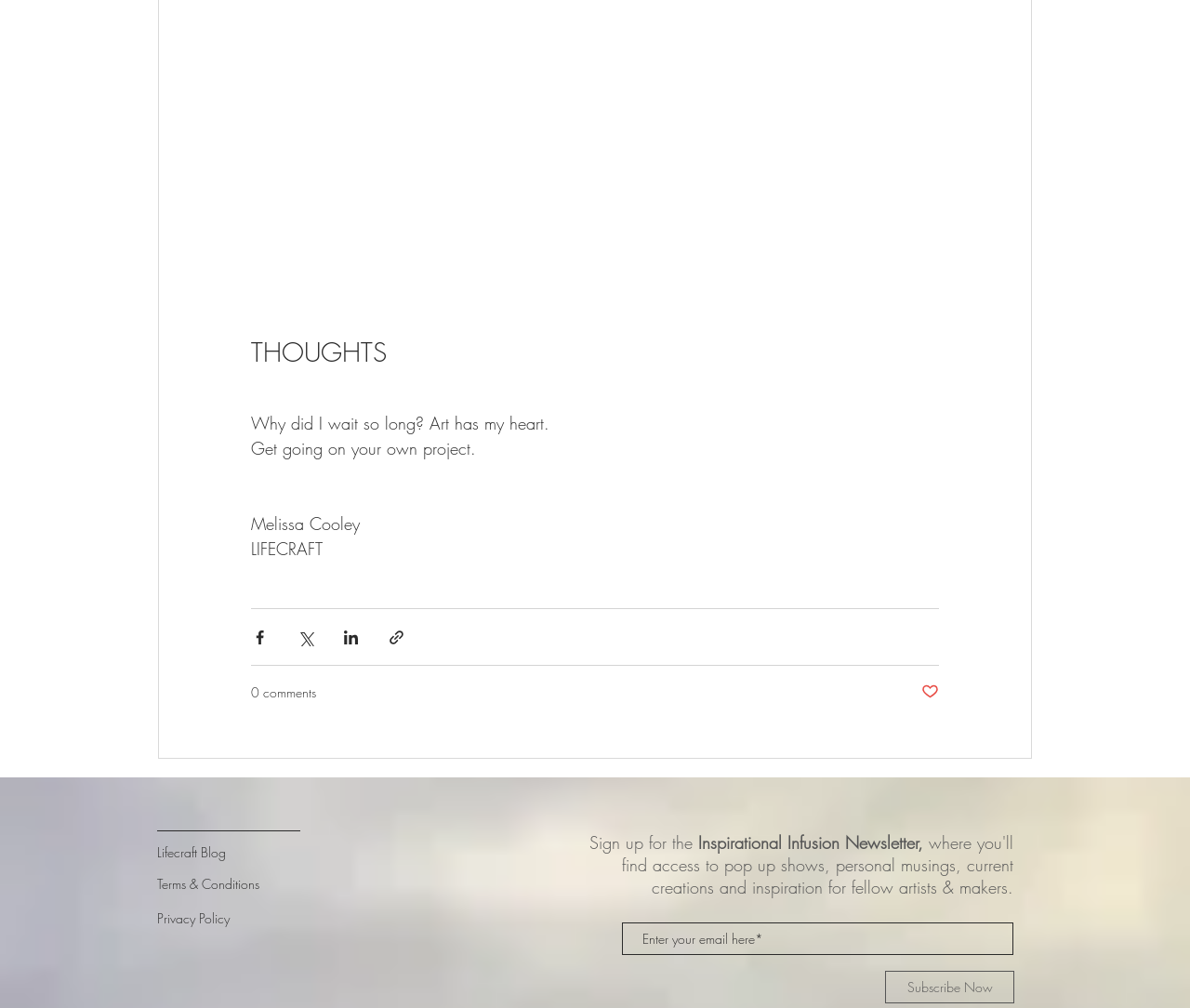What is the author's name?
Identify the answer in the screenshot and reply with a single word or phrase.

Melissa Cooley